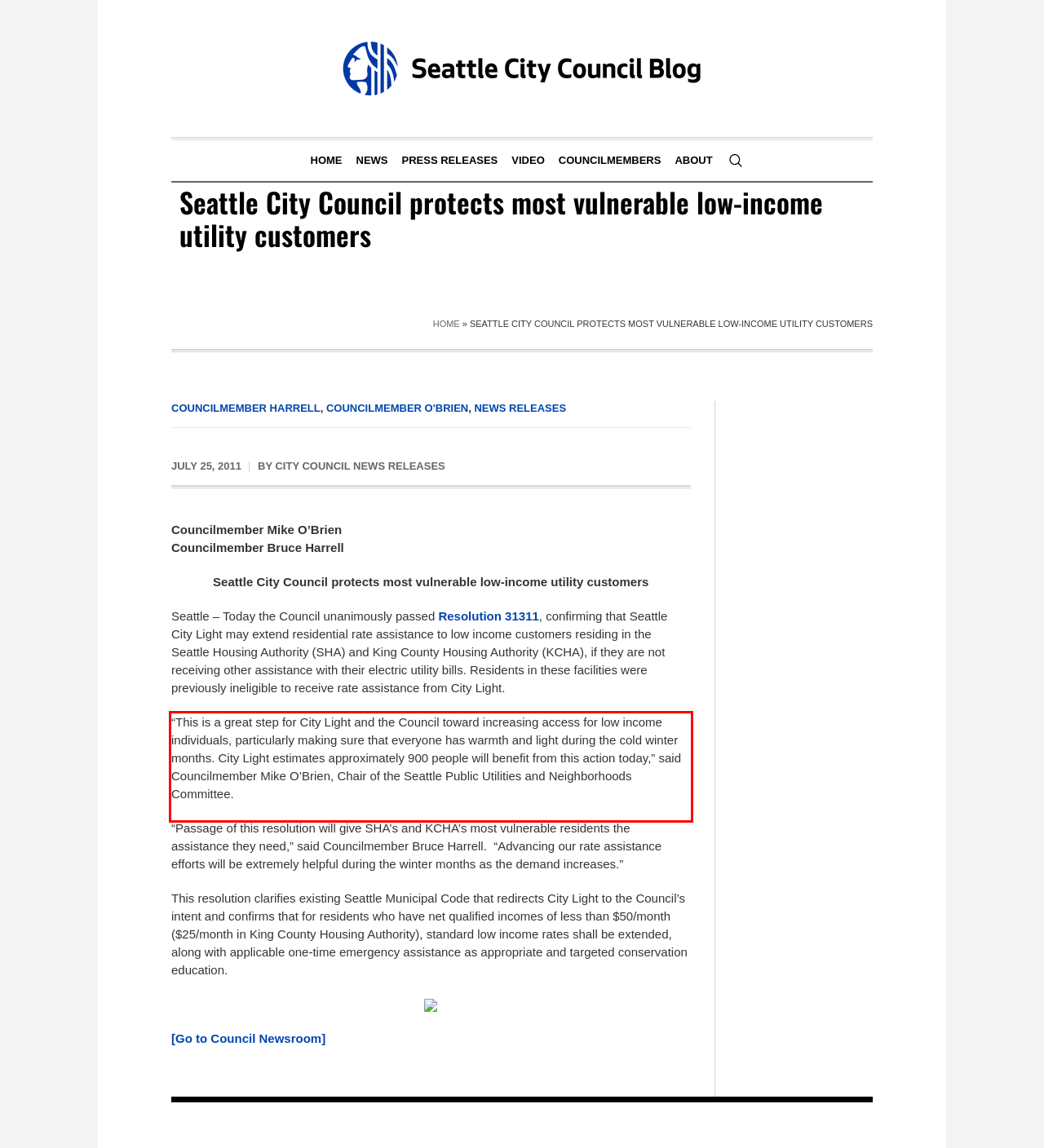Look at the provided screenshot of the webpage and perform OCR on the text within the red bounding box.

“This is a great step for City Light and the Council toward increasing access for low income individuals, particularly making sure that everyone has warmth and light during the cold winter months. City Light estimates approximately 900 people will benefit from this action today,” said Councilmember Mike O’Brien, Chair of the Seattle Public Utilities and Neighborhoods Committee.